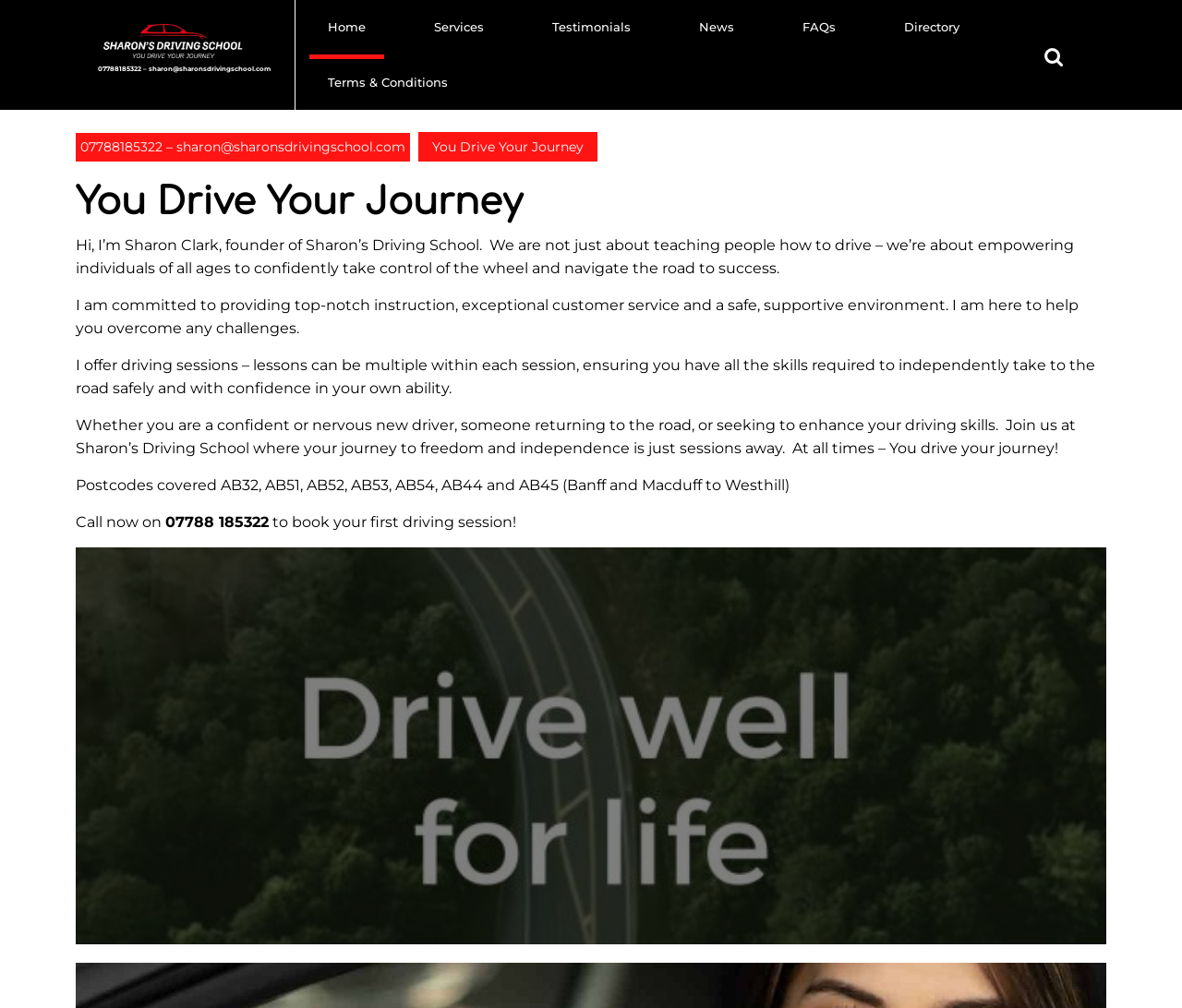Predict the bounding box coordinates of the UI element that matches this description: "Home". The coordinates should be in the format [left, top, right, bottom] with each value between 0 and 1.

[0.262, 0.0, 0.325, 0.054]